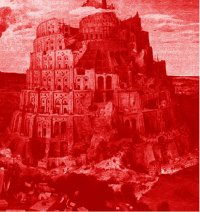Give a detailed account of everything present in the image.

The image depicts a stylized rendition of the Tower of Babel, characterized by dramatic coloration in deep red hues. The structure is portrayed as a massive, tiered building, reaching high into the sky, surrounded by clouds and a tumultuous landscape. This illustration evokes themes of ambition, confusion, and the innate human quest for knowledge and connection, resonating with the biblical narrative that speaks to the challenges of linguistic and cultural diversity. The artwork's striking color scheme and imposing architecture serve to enhance the mythical stature of this ancient edifice, inviting viewers to reflect on the complexities of civilization and communication. This visual representation aligns with the context of a paper titled "Evaluation of the urban and territorial attributes affecting the selection of the second home area," suggesting a deep exploration of human interaction with space and place, particularly in relation to tourism and lifestyle choices in regions like Costa Brava, Spain.